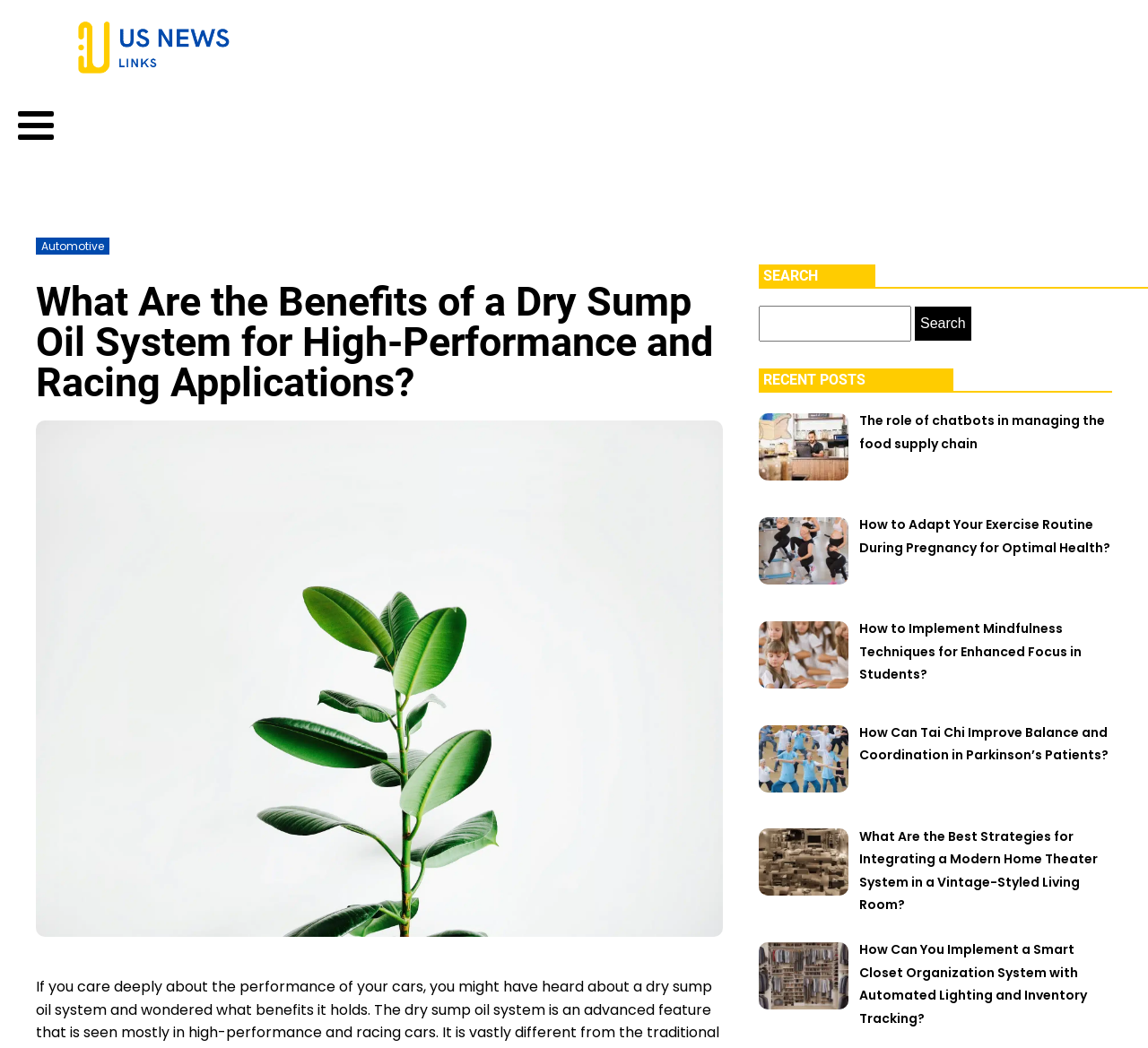Find the bounding box coordinates of the clickable area that will achieve the following instruction: "Share this article on Facebook".

None